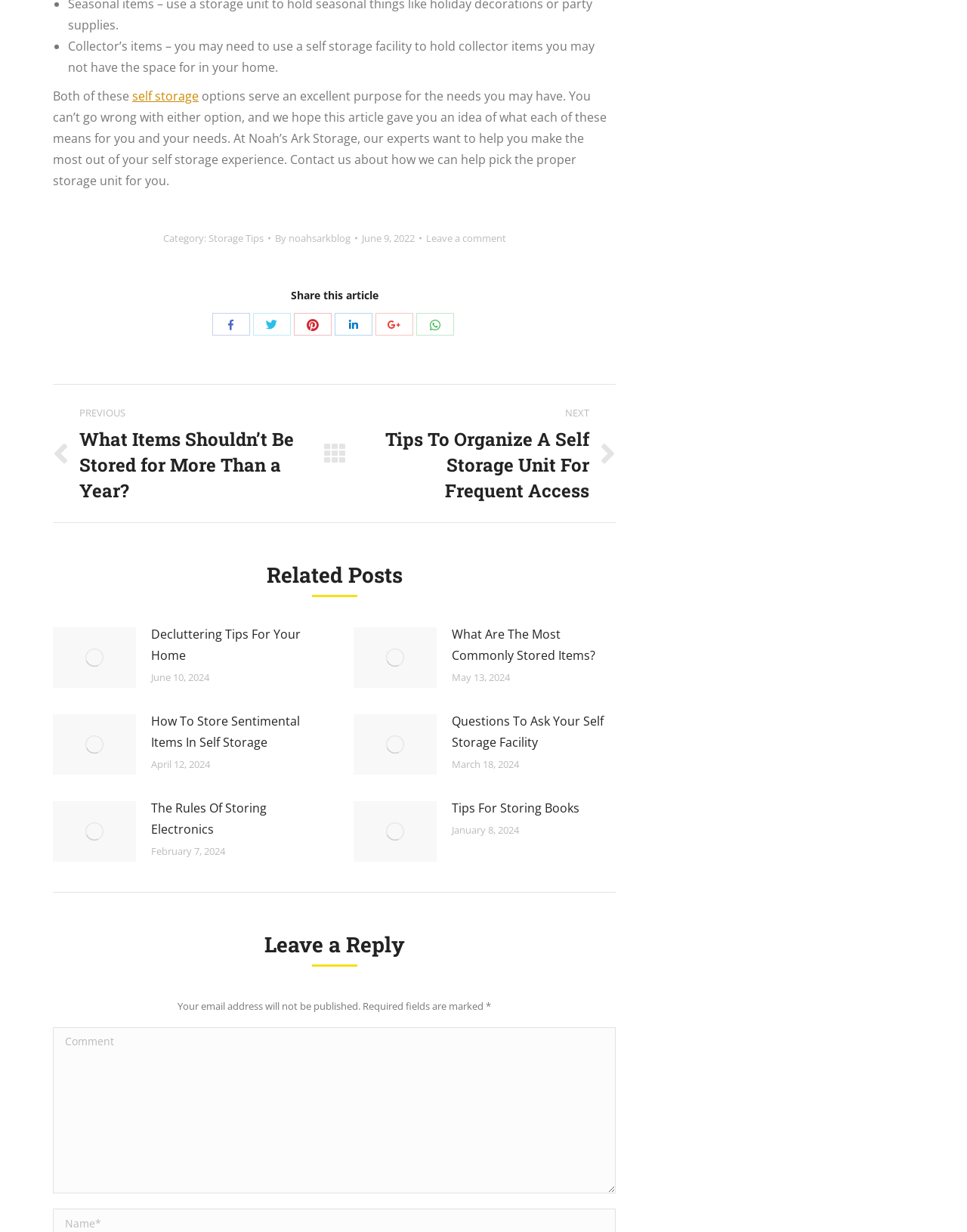Find the bounding box coordinates for the element that must be clicked to complete the instruction: "Click on 'Leave a comment'". The coordinates should be four float numbers between 0 and 1, indicated as [left, top, right, bottom].

[0.44, 0.186, 0.523, 0.201]